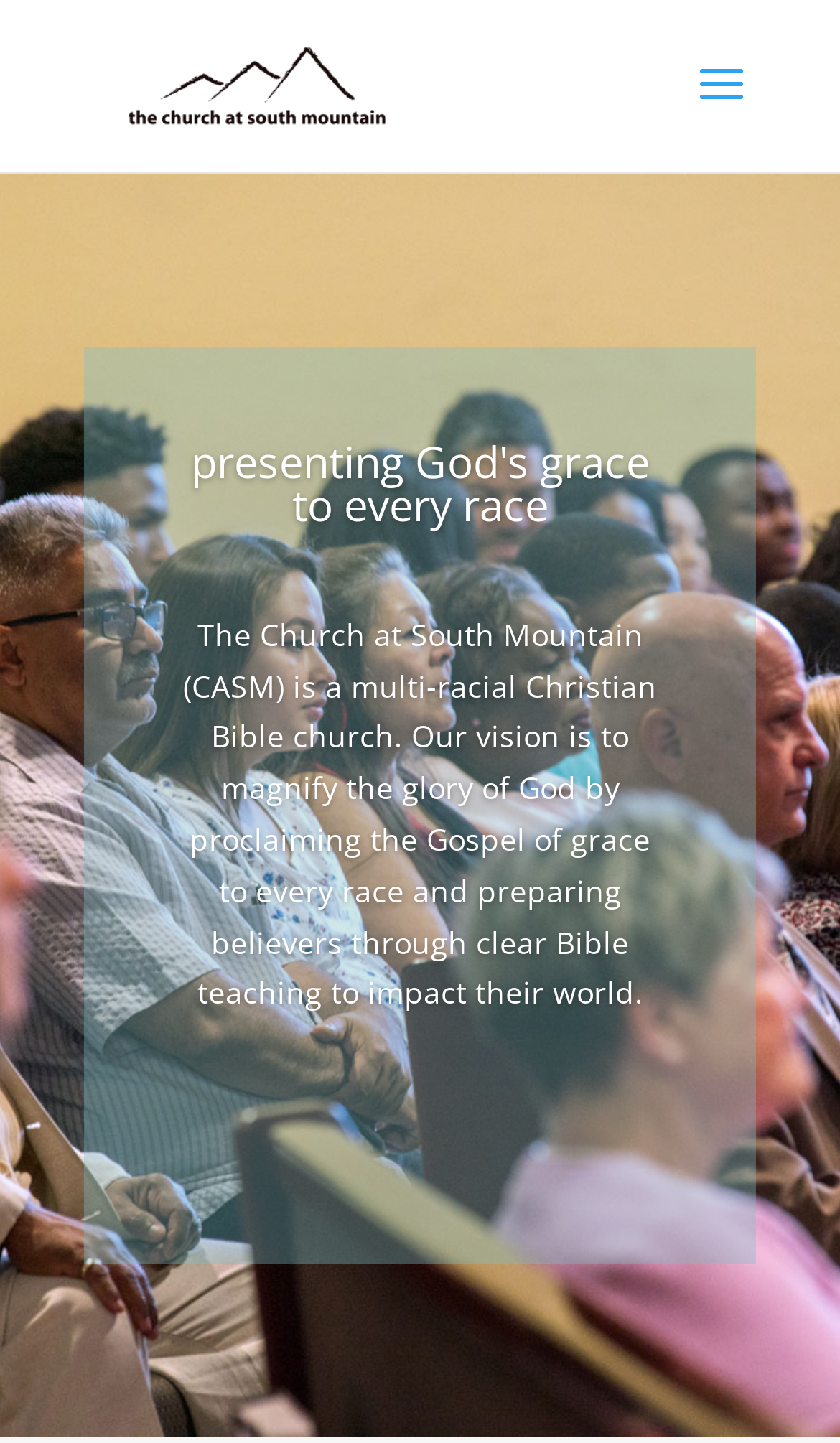Provide a one-word or brief phrase answer to the question:
What is the name of the church?

CASM